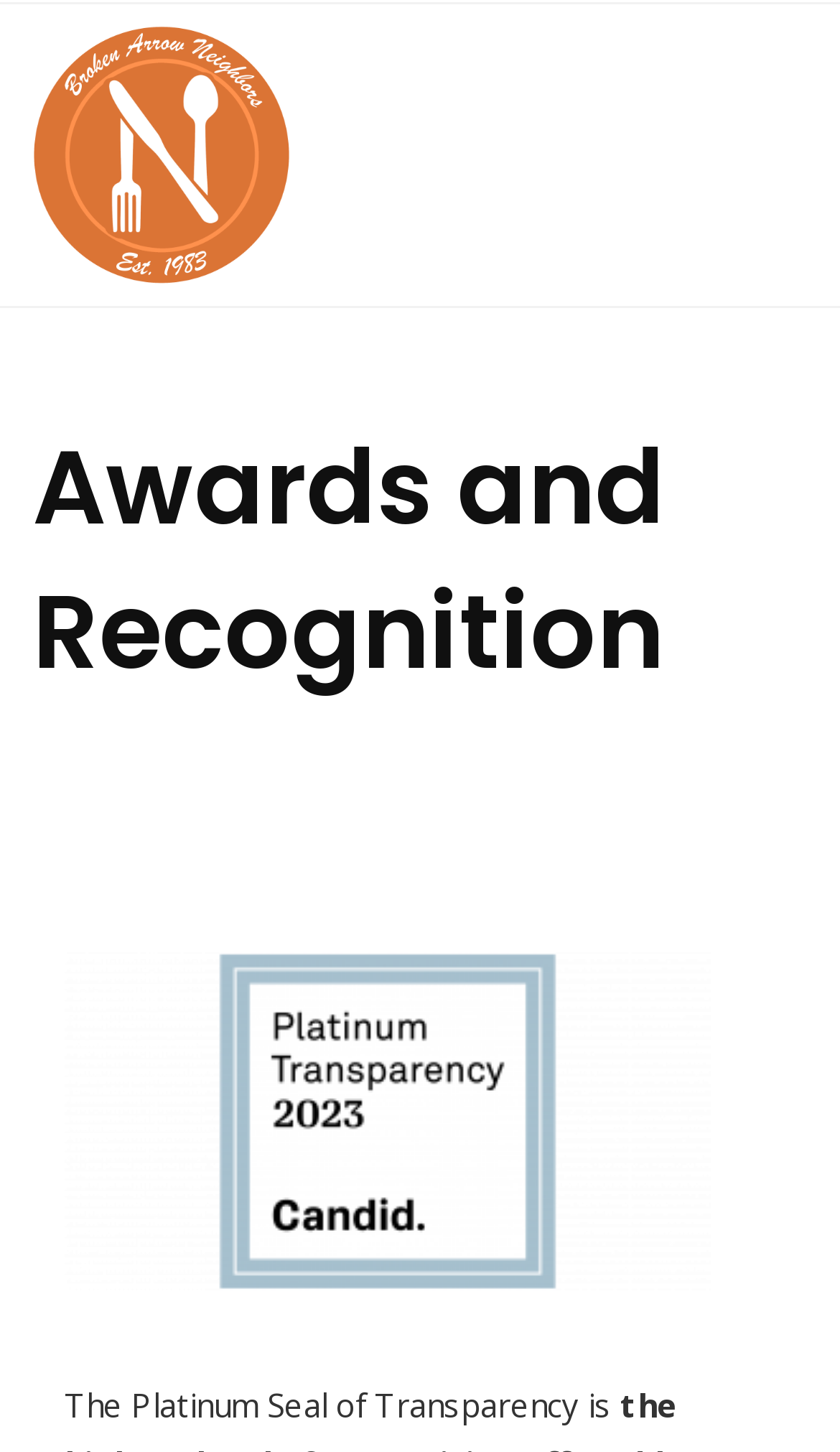Please find and report the primary heading text from the webpage.

Awards and Recognition